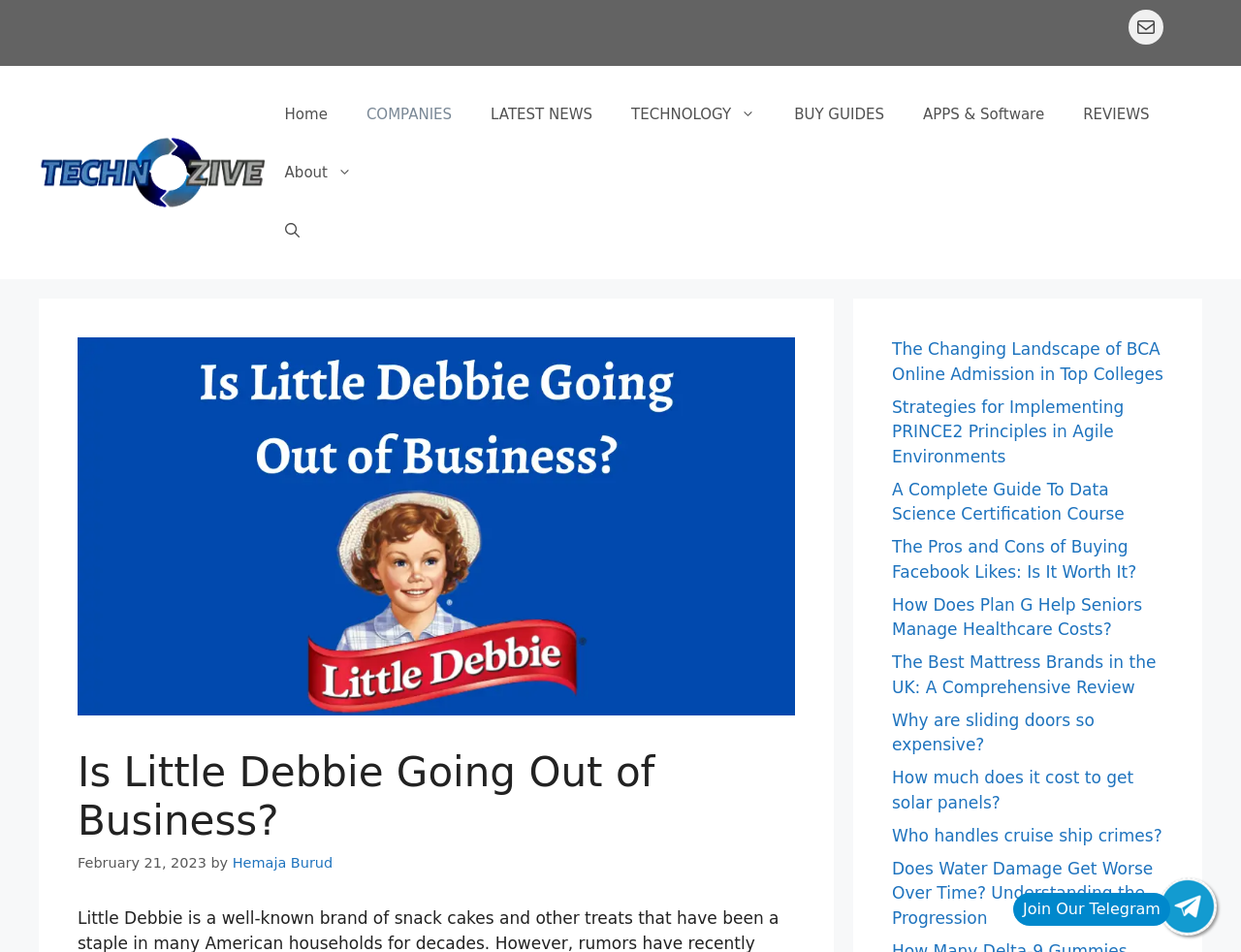Determine the bounding box coordinates for the area that needs to be clicked to fulfill this task: "Open the search". The coordinates must be given as four float numbers between 0 and 1, i.e., [left, top, right, bottom].

[0.214, 0.212, 0.257, 0.273]